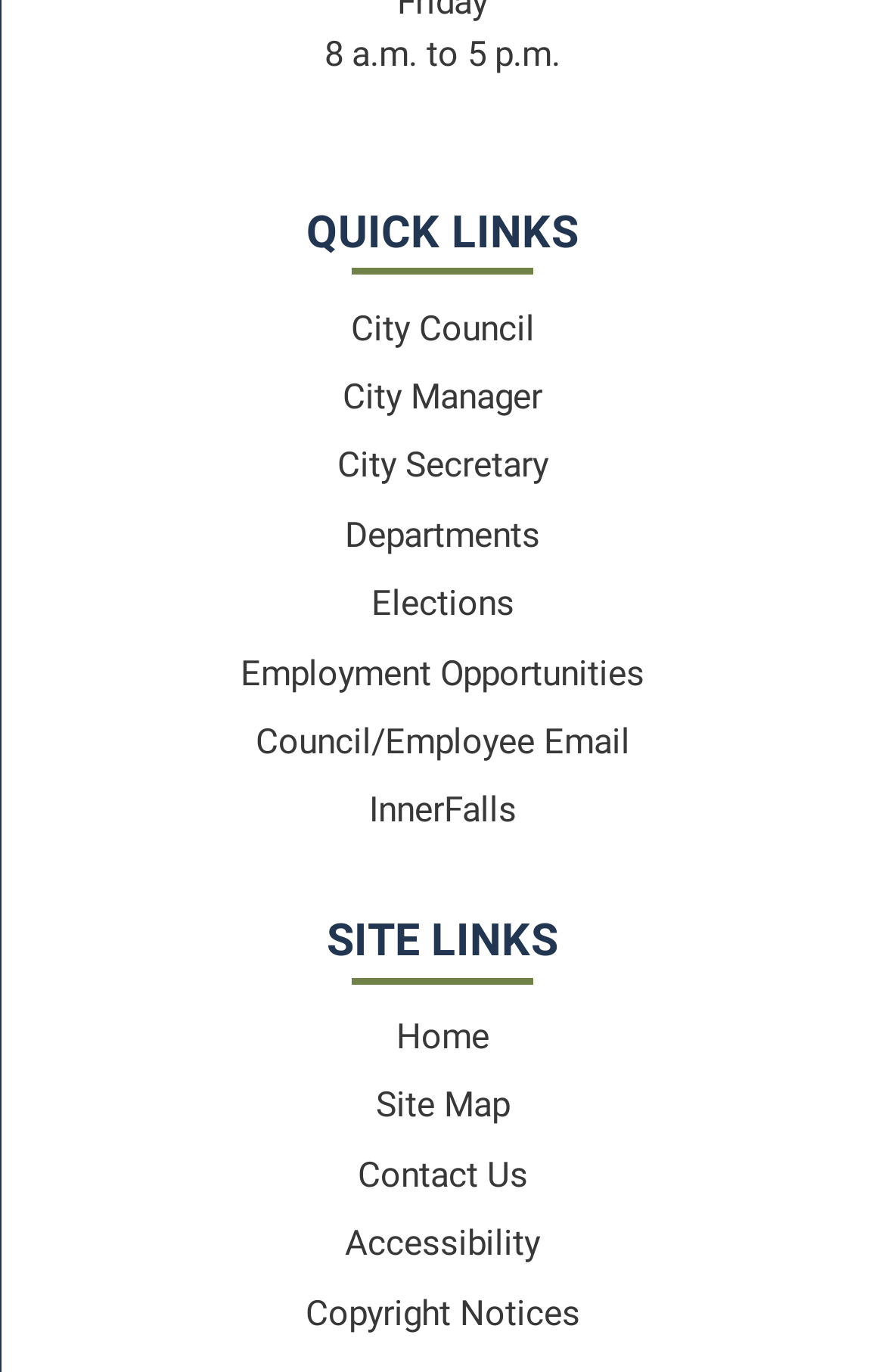Find the bounding box coordinates of the clickable area required to complete the following action: "check Contact Us".

[0.404, 0.842, 0.596, 0.871]